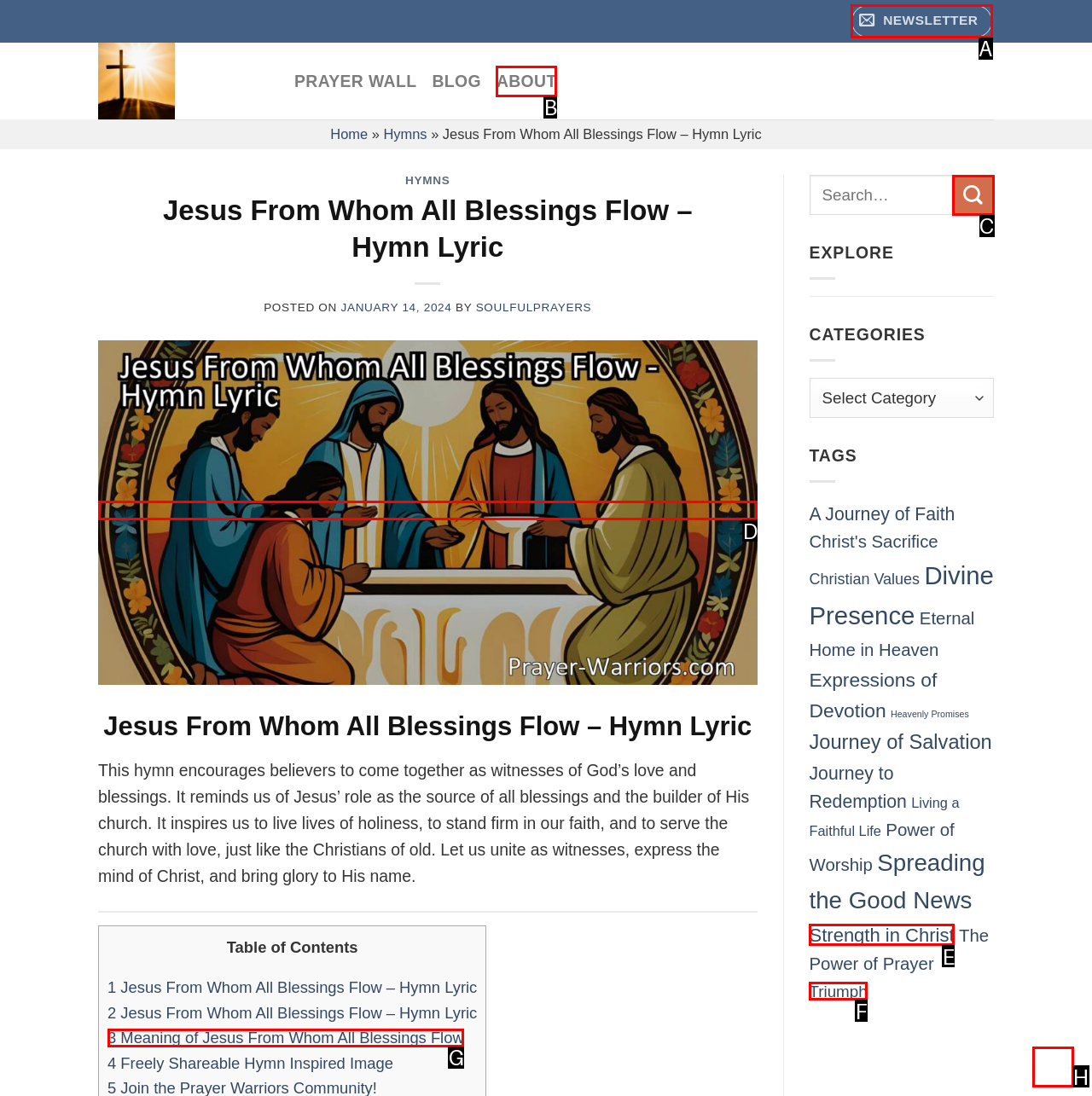Choose the letter of the element that should be clicked to complete the task: Go to top of the page
Answer with the letter from the possible choices.

H